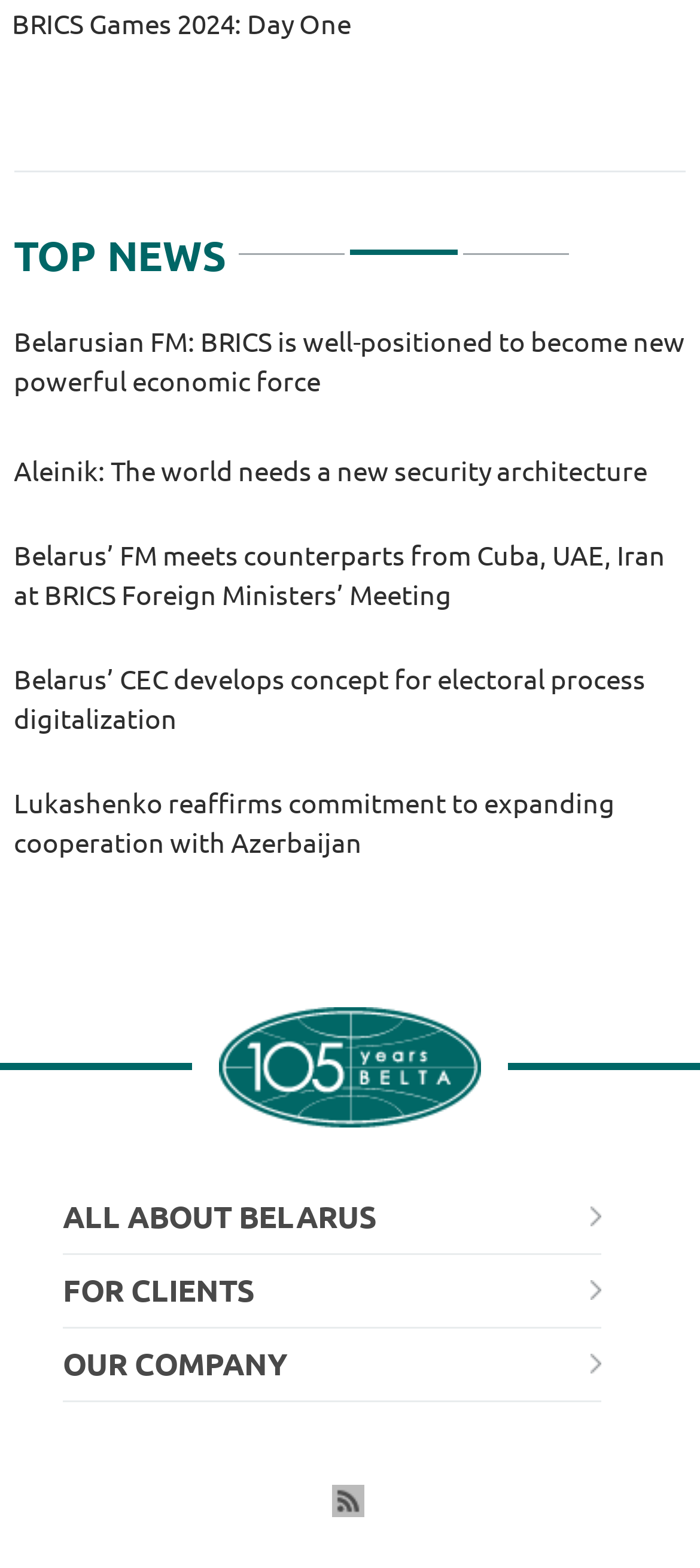Give a concise answer using one word or a phrase to the following question:
How many main sections are available in the webpage?

4